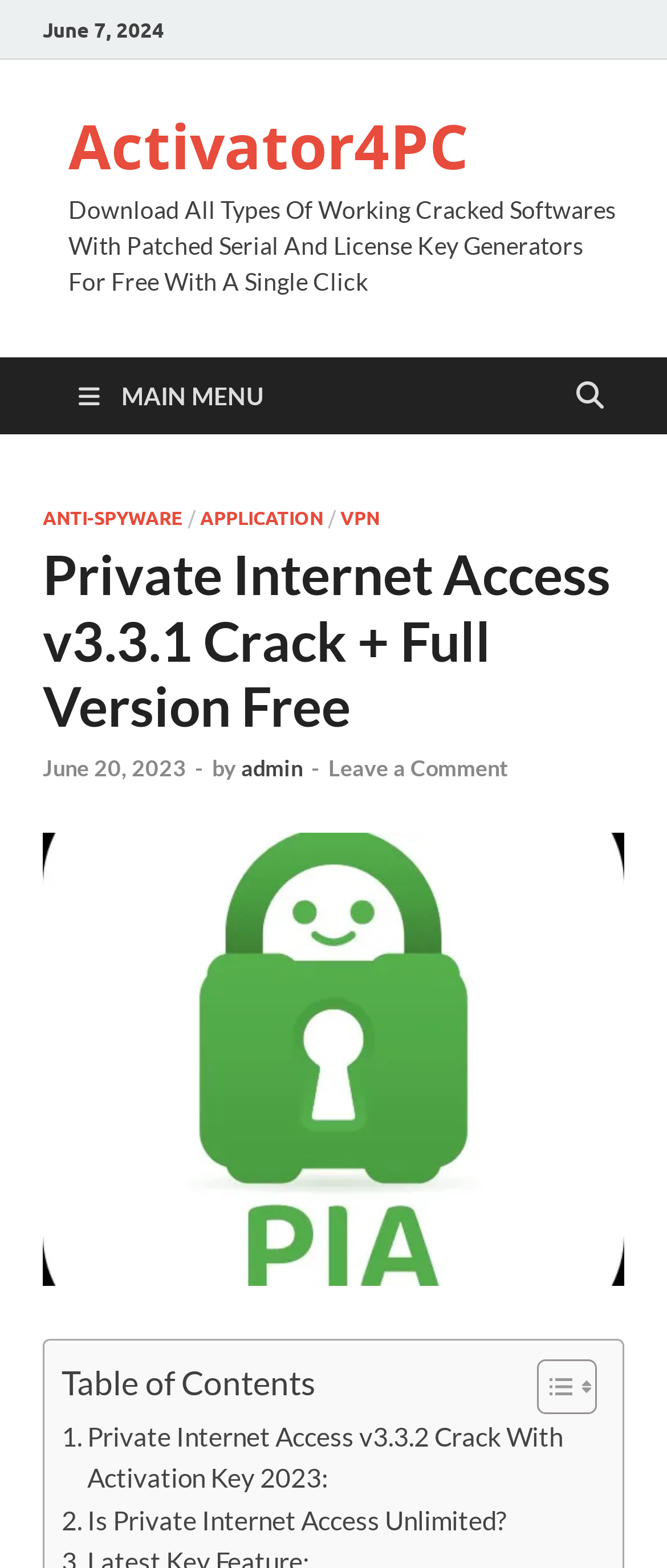Identify and provide the main heading of the webpage.

Private Internet Access v3.3.1 Crack + Full Version Free